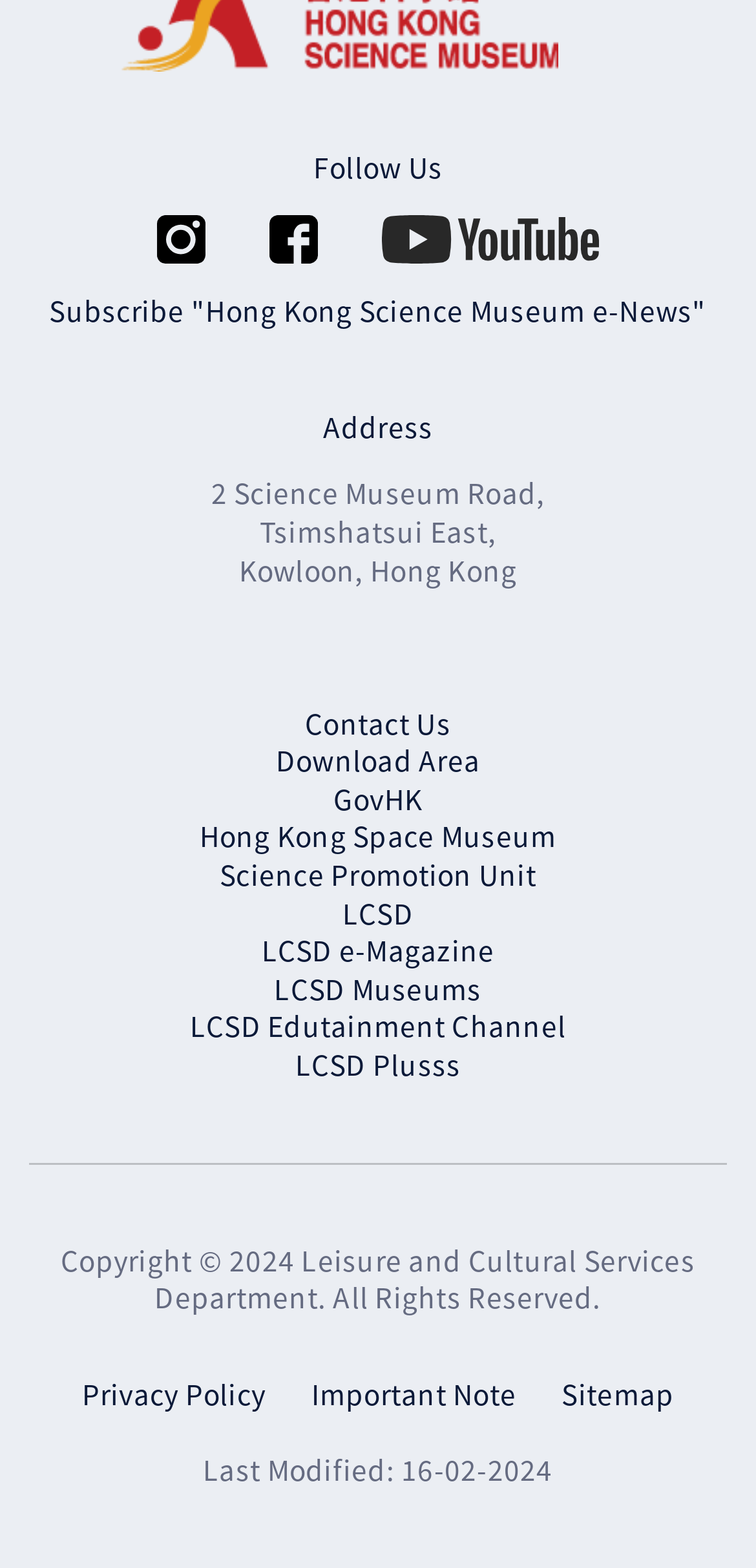How many links are available in the footer section?
Give a single word or phrase answer based on the content of the image.

7